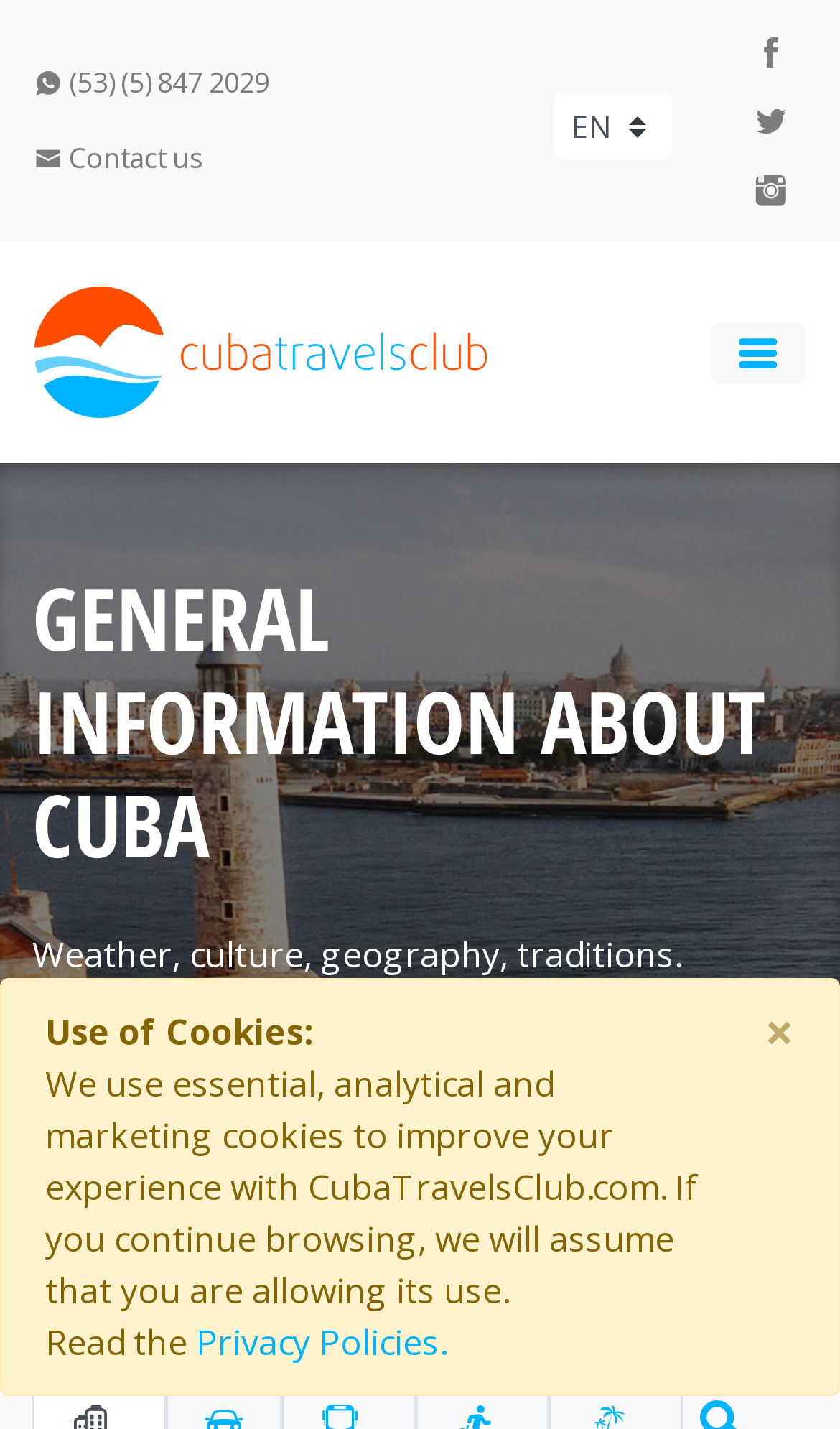Extract the bounding box coordinates for the UI element described as: "(53) (5) 847 2029".

[0.041, 0.031, 0.341, 0.084]